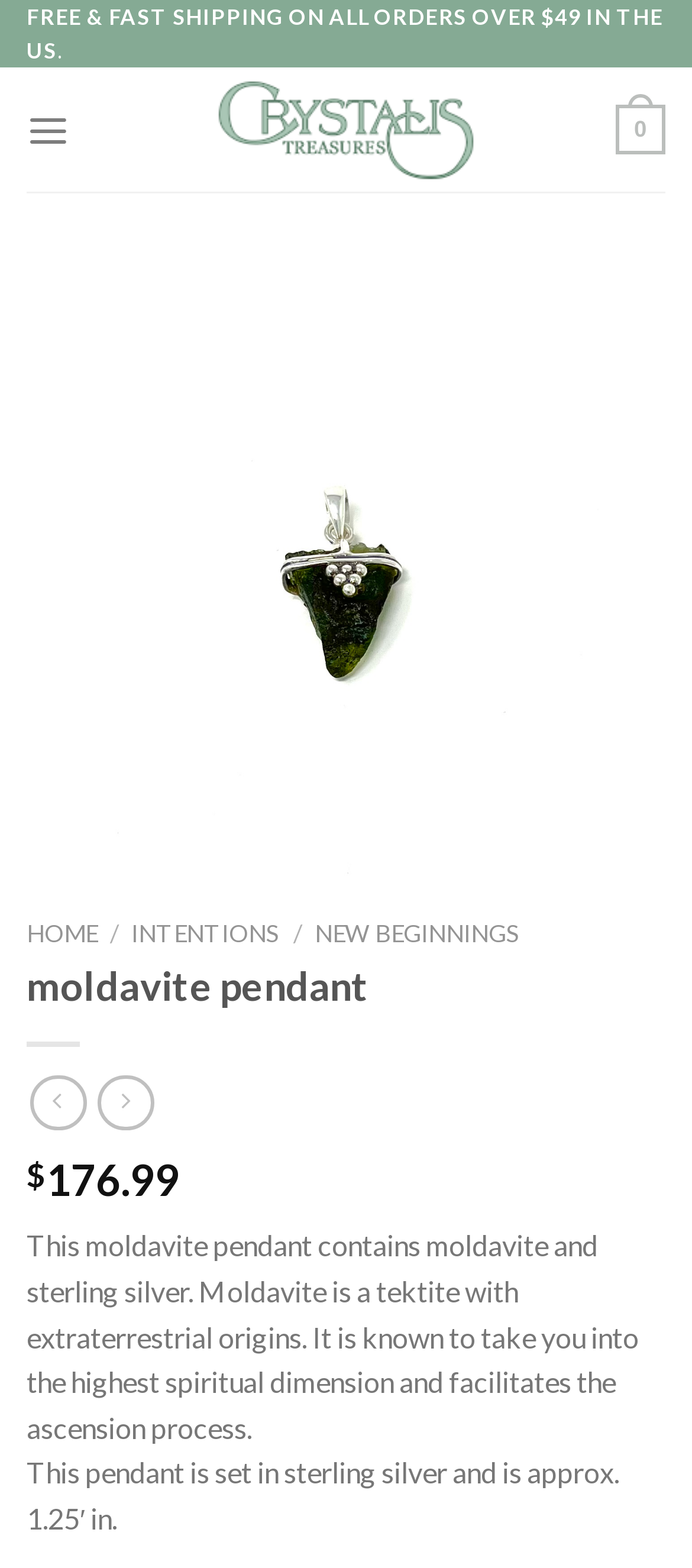Locate the bounding box coordinates of the element's region that should be clicked to carry out the following instruction: "go to November 2023". The coordinates need to be four float numbers between 0 and 1, i.e., [left, top, right, bottom].

None